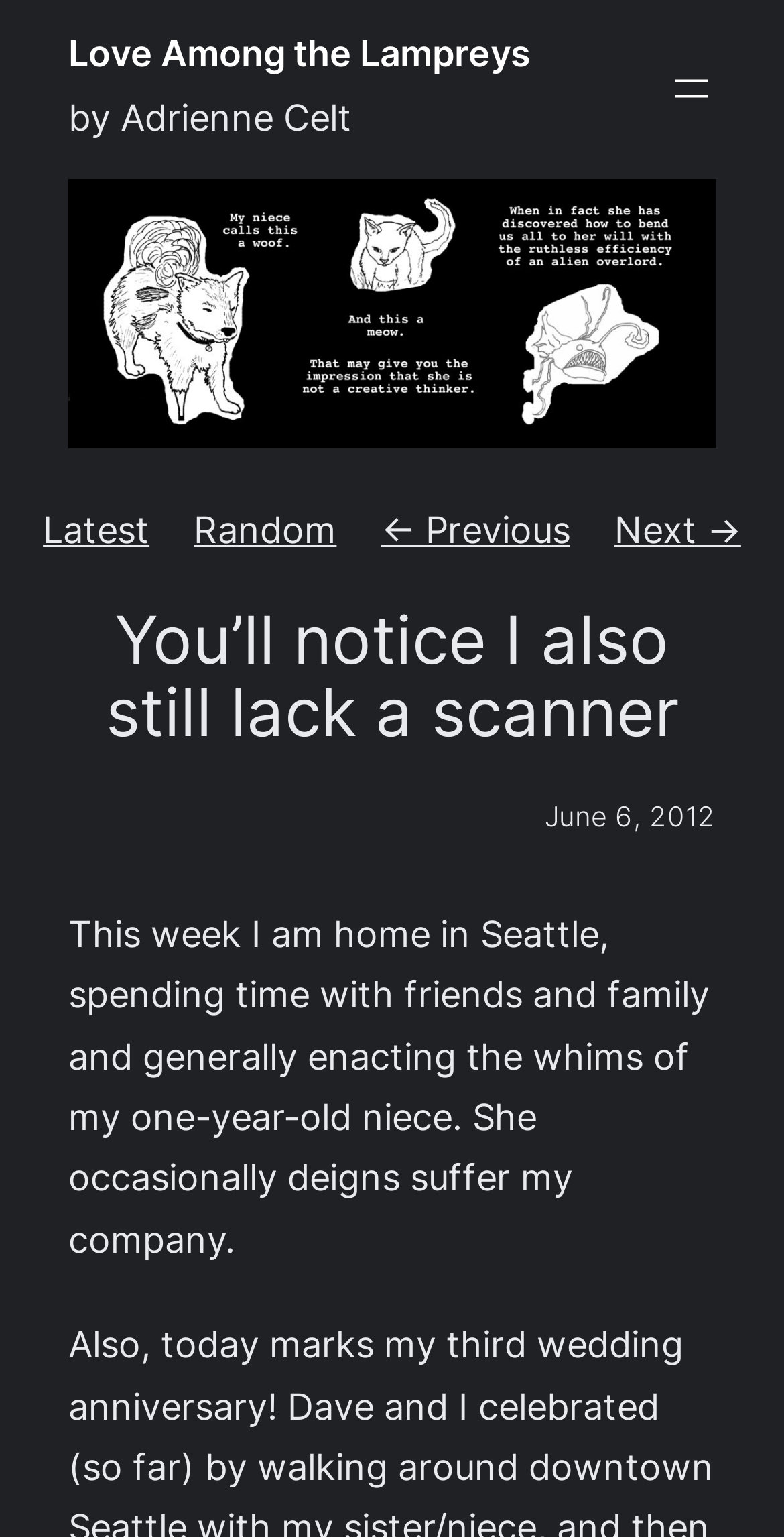Utilize the information from the image to answer the question in detail:
What is the author doing in Seattle?

The author mentions in the static text element that they are 'spending time with friends and family and generally enacting the whims of my one-year-old niece' while they are home in Seattle.